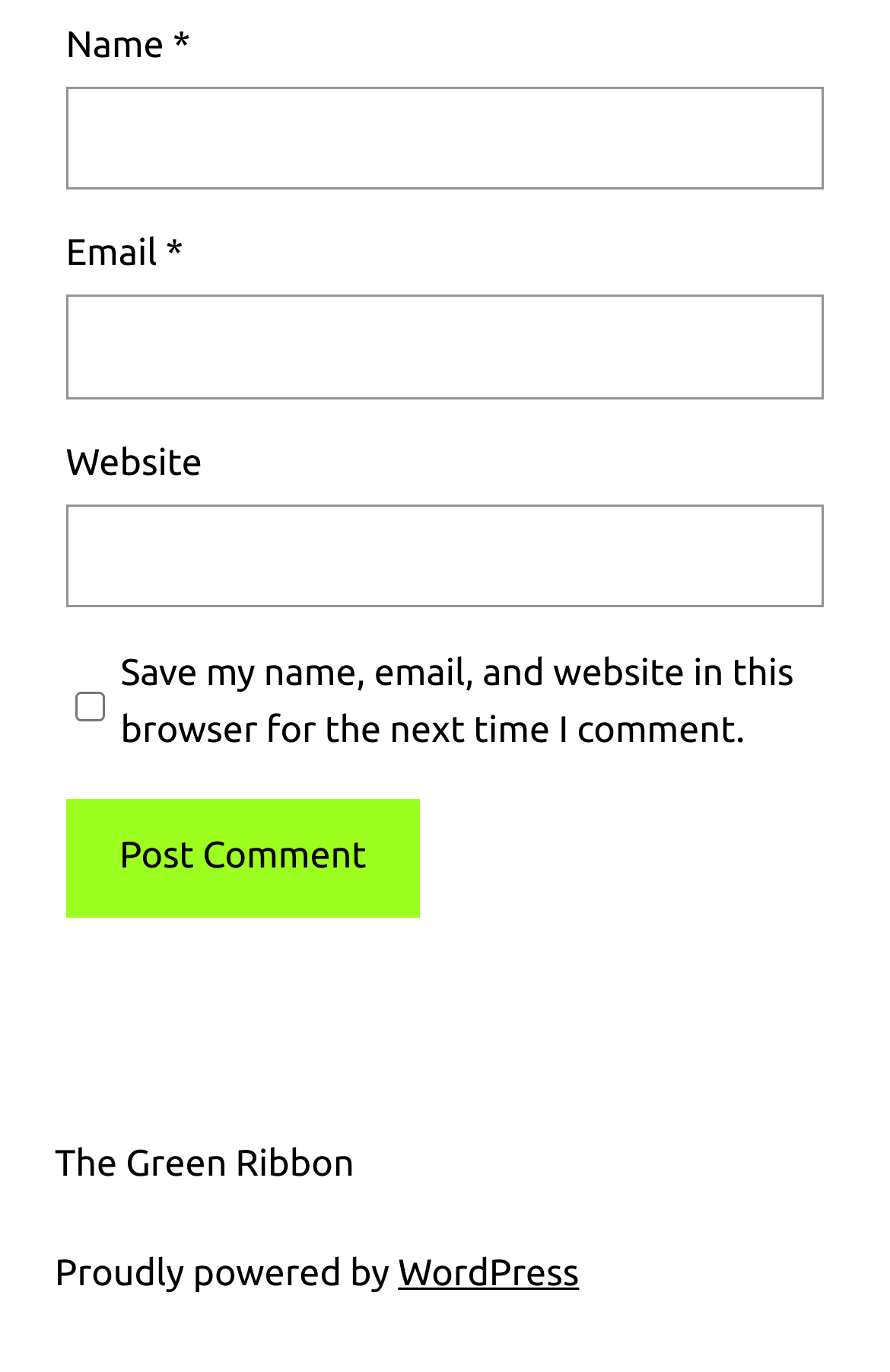What is the label of the first text box?
Please provide a single word or phrase as the answer based on the screenshot.

Name